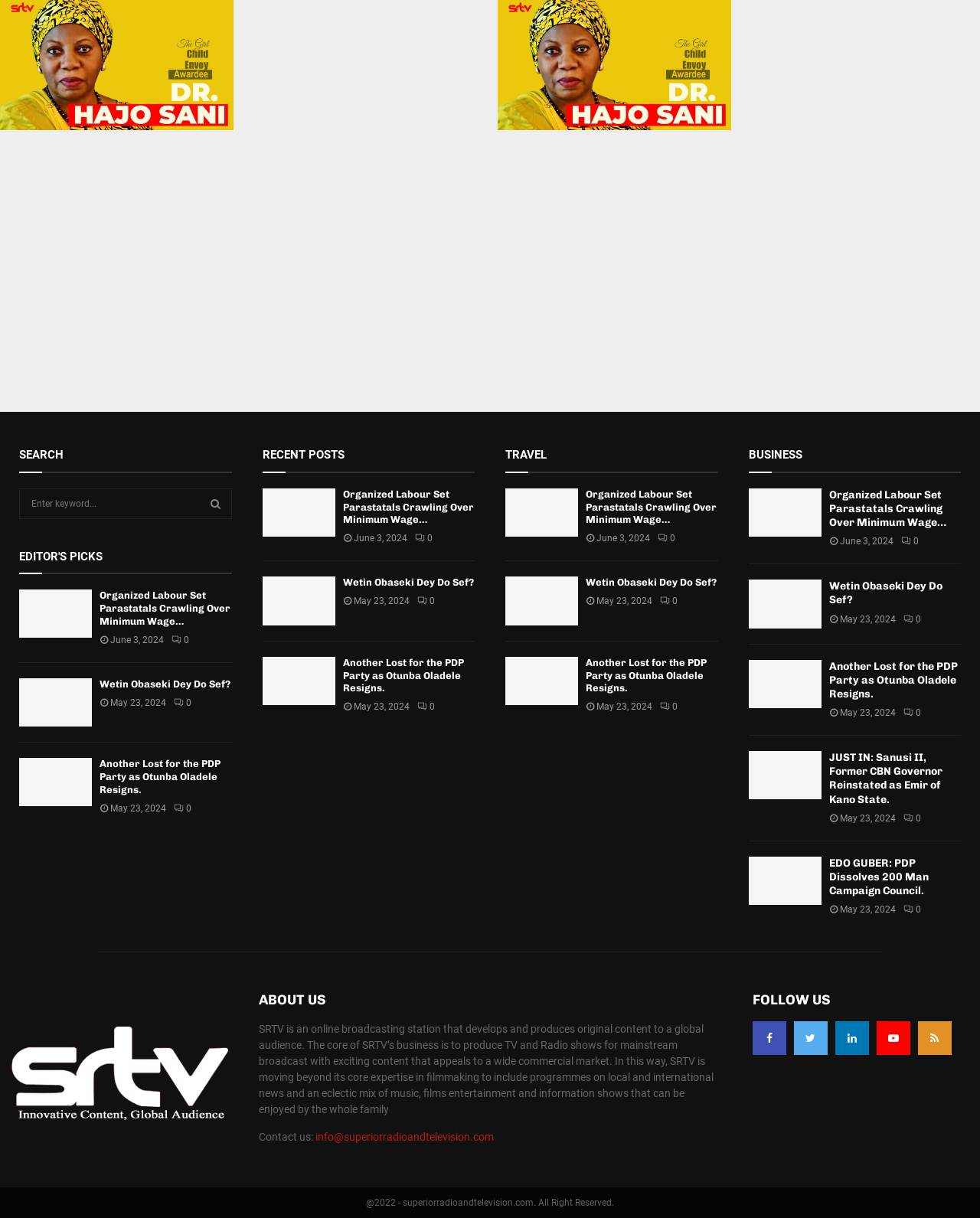Can you find the bounding box coordinates for the element that needs to be clicked to execute this instruction: "View the 'TRAVEL' section"? The coordinates should be given as four float numbers between 0 and 1, i.e., [left, top, right, bottom].

[0.516, 0.368, 0.732, 0.38]